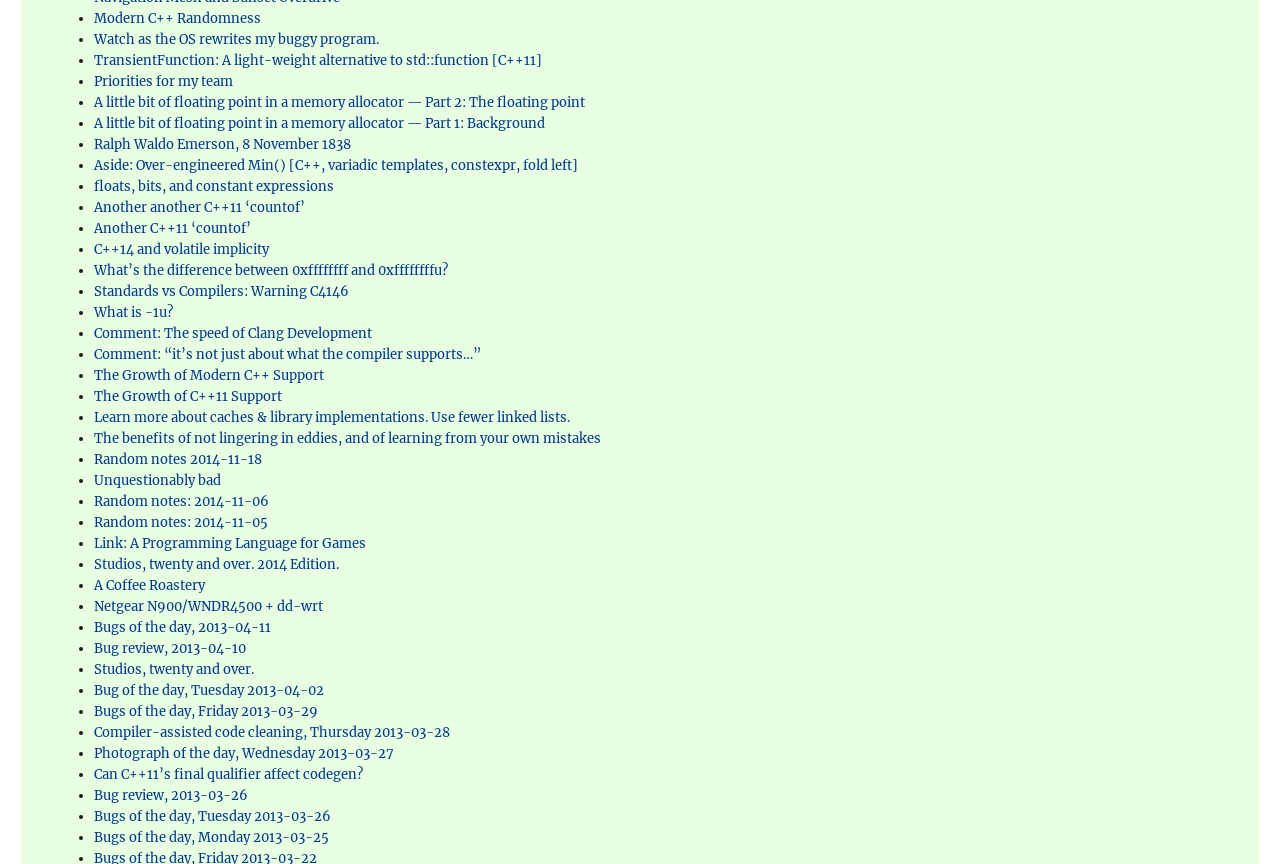Point out the bounding box coordinates of the section to click in order to follow this instruction: "Click on 'Modern C++ Randomness'".

[0.073, 0.012, 0.204, 0.031]